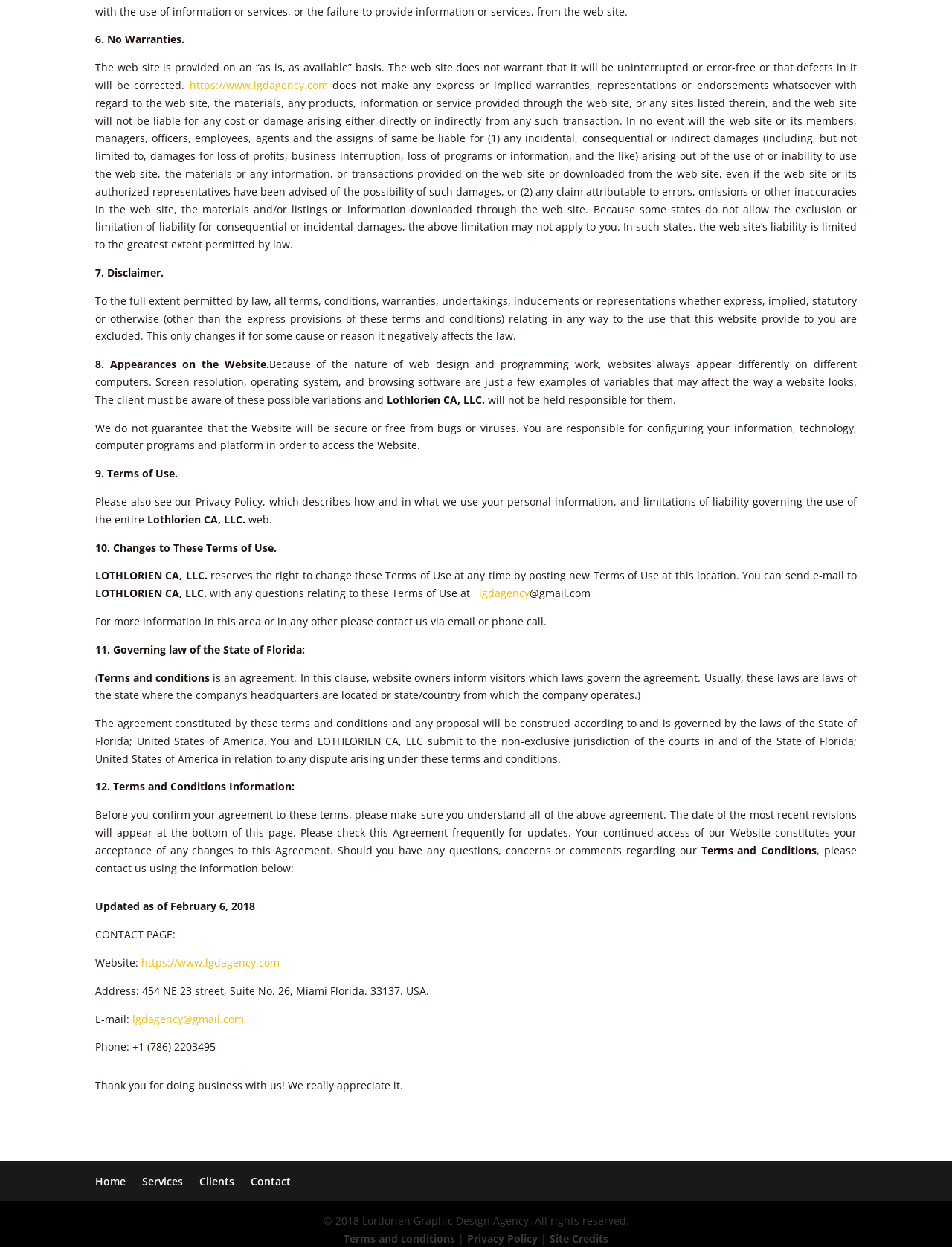What is the purpose of the terms and conditions?
Using the image as a reference, give a one-word or short phrase answer.

To inform visitors of laws governing the agreement